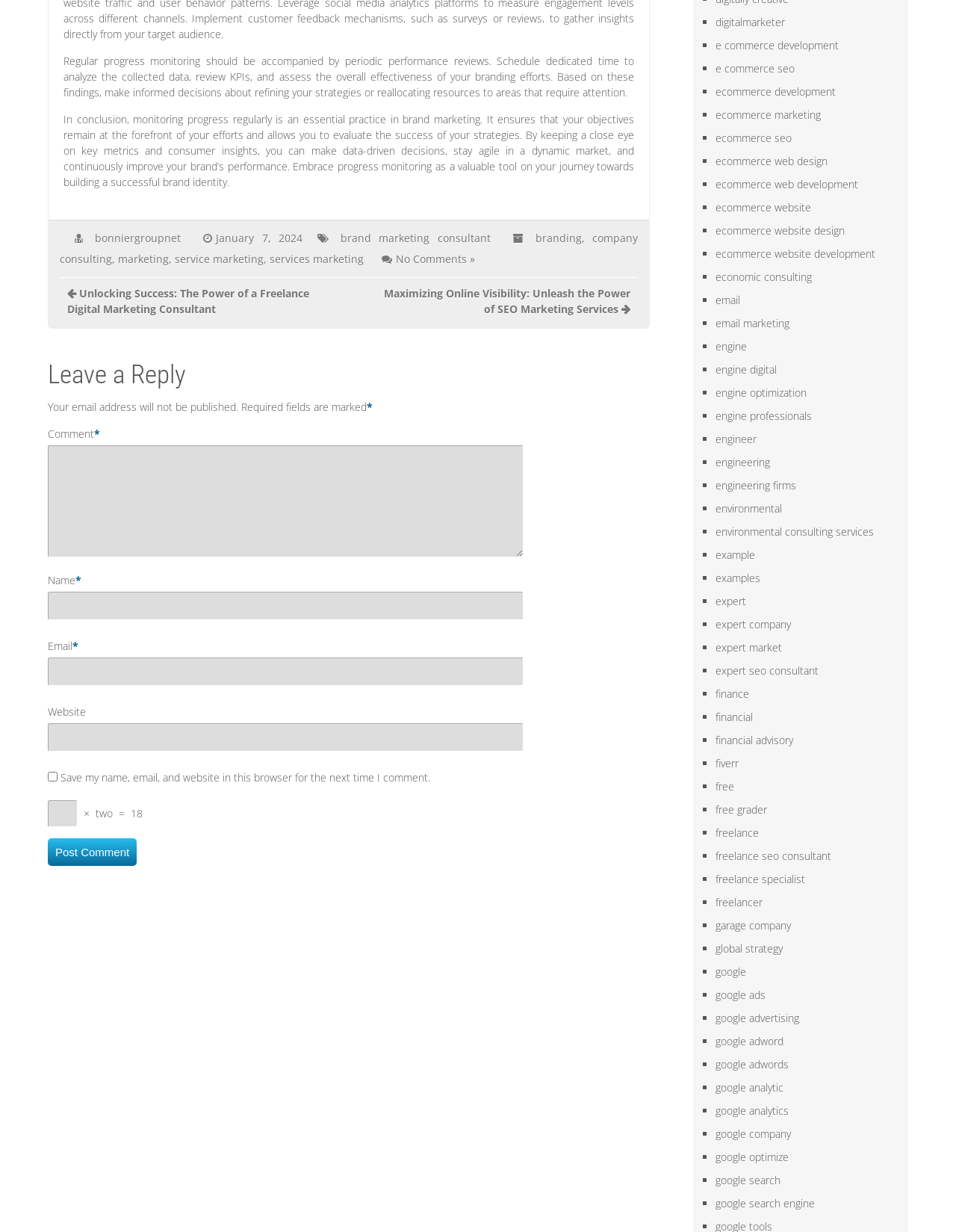Locate the coordinates of the bounding box for the clickable region that fulfills this instruction: "Click the 'brand marketing consultant' link".

[0.356, 0.187, 0.513, 0.199]